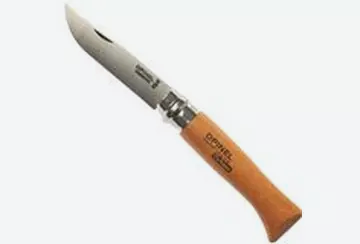What is the material of the knife's handle?
Please utilize the information in the image to give a detailed response to the question.

The caption describes the handle of the Opinel No. 08 pocket knife as being crafted from beechwood, providing an ergonomic grip and a rustic charm.